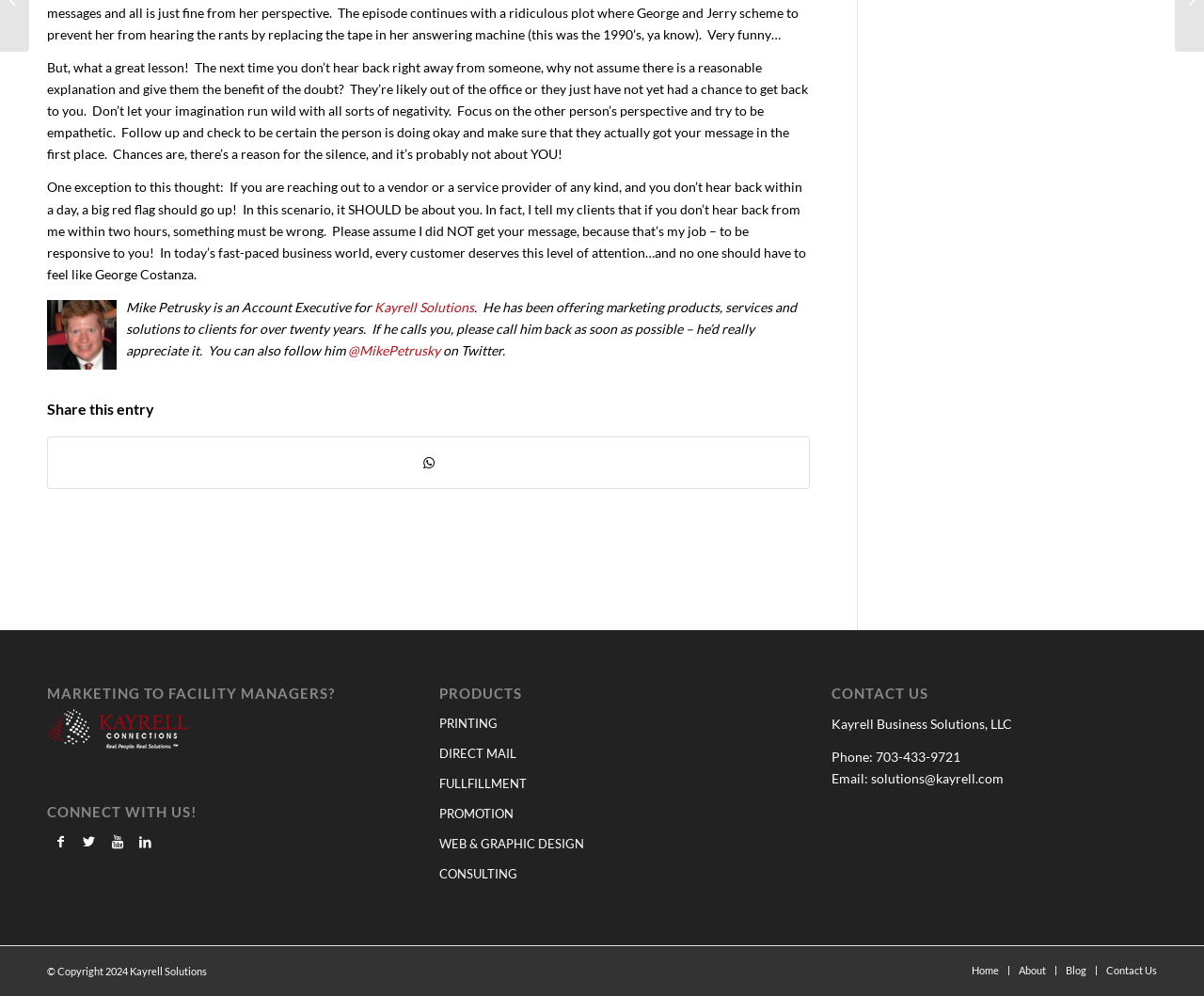Locate the bounding box of the UI element with the following description: "Share on WhatsApp".

[0.04, 0.439, 0.672, 0.49]